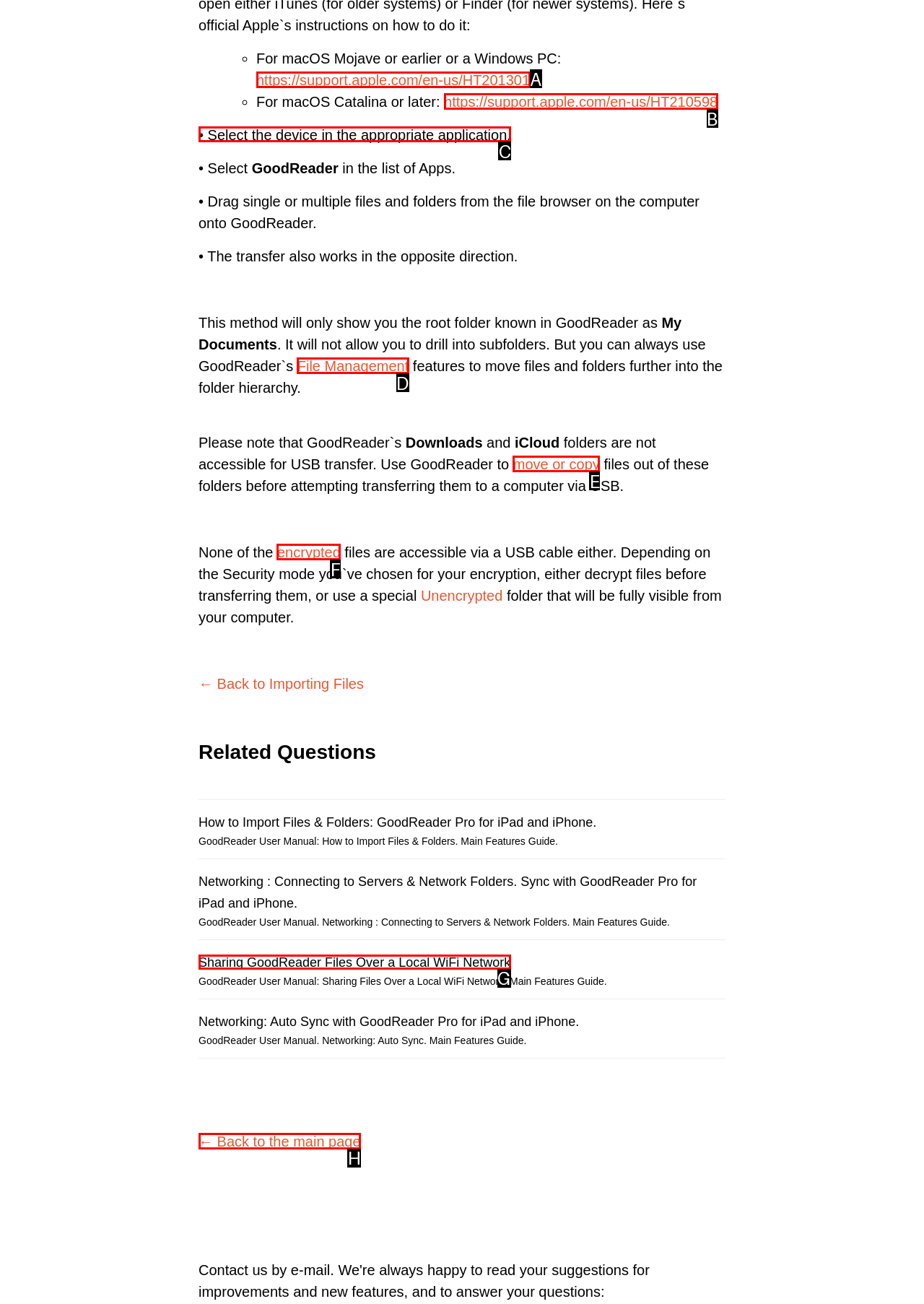Based on the task: Select the device in the appropriate application, which UI element should be clicked? Answer with the letter that corresponds to the correct option from the choices given.

C